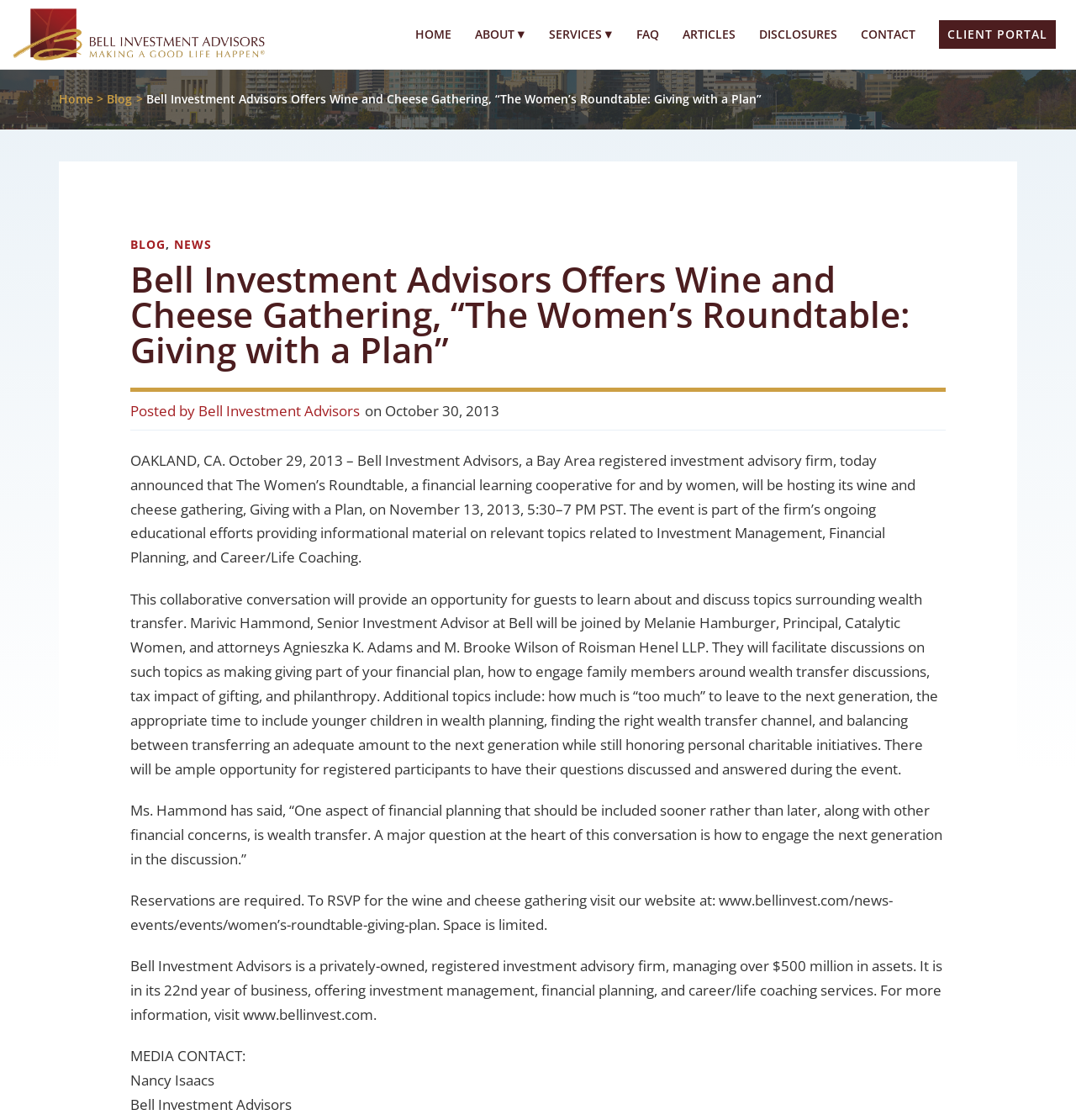Locate the bounding box coordinates of the area where you should click to accomplish the instruction: "Click the HOME link".

[0.375, 0.0, 0.43, 0.061]